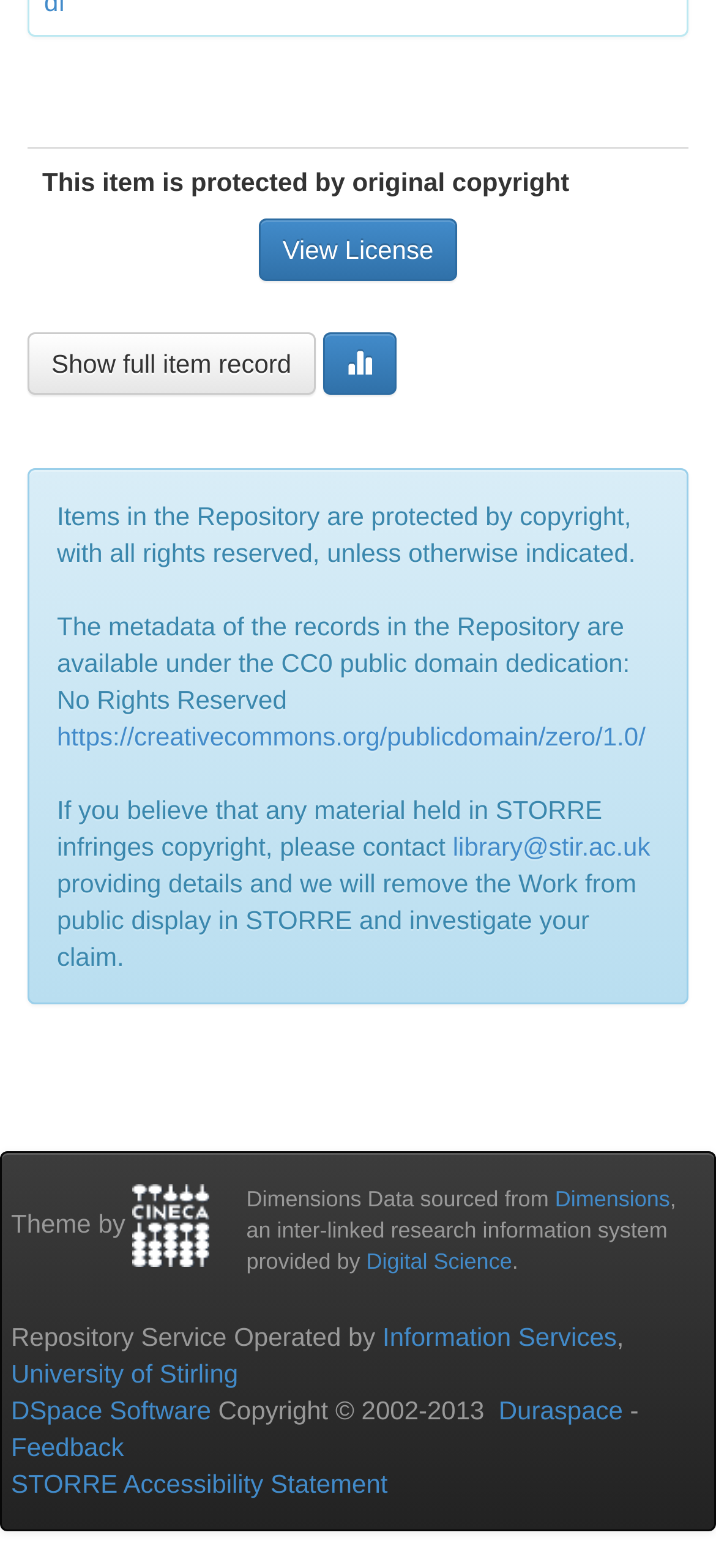What is the repository service operated by?
Carefully analyze the image and provide a thorough answer to the question.

The question can be answered by looking at the contentinfo element, which contains a StaticText element with the text 'Repository Service Operated by'. This text is followed by a link with the text 'Information Services', which suggests that the repository service is operated by Information Services.